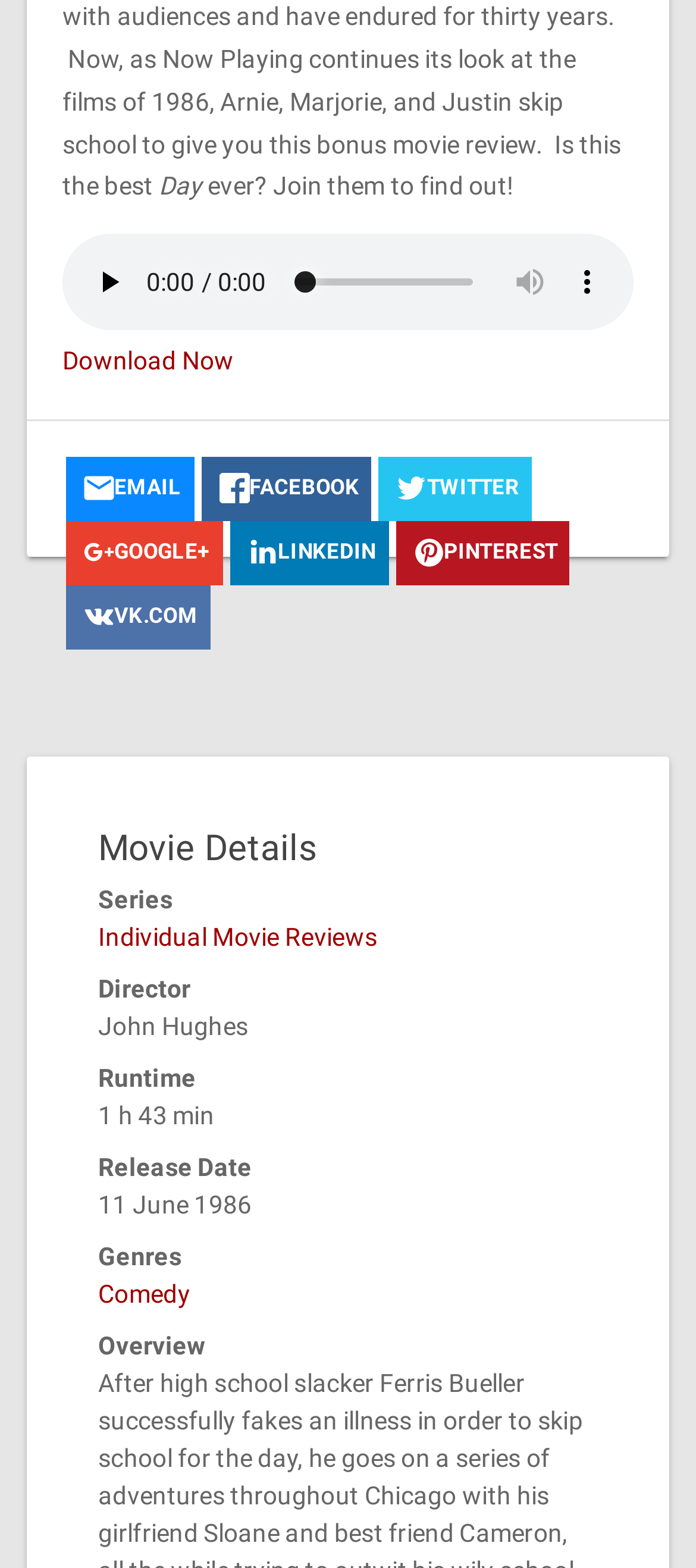Please identify the bounding box coordinates of the clickable region that I should interact with to perform the following instruction: "read movie overview". The coordinates should be expressed as four float numbers between 0 and 1, i.e., [left, top, right, bottom].

[0.141, 0.849, 0.294, 0.867]